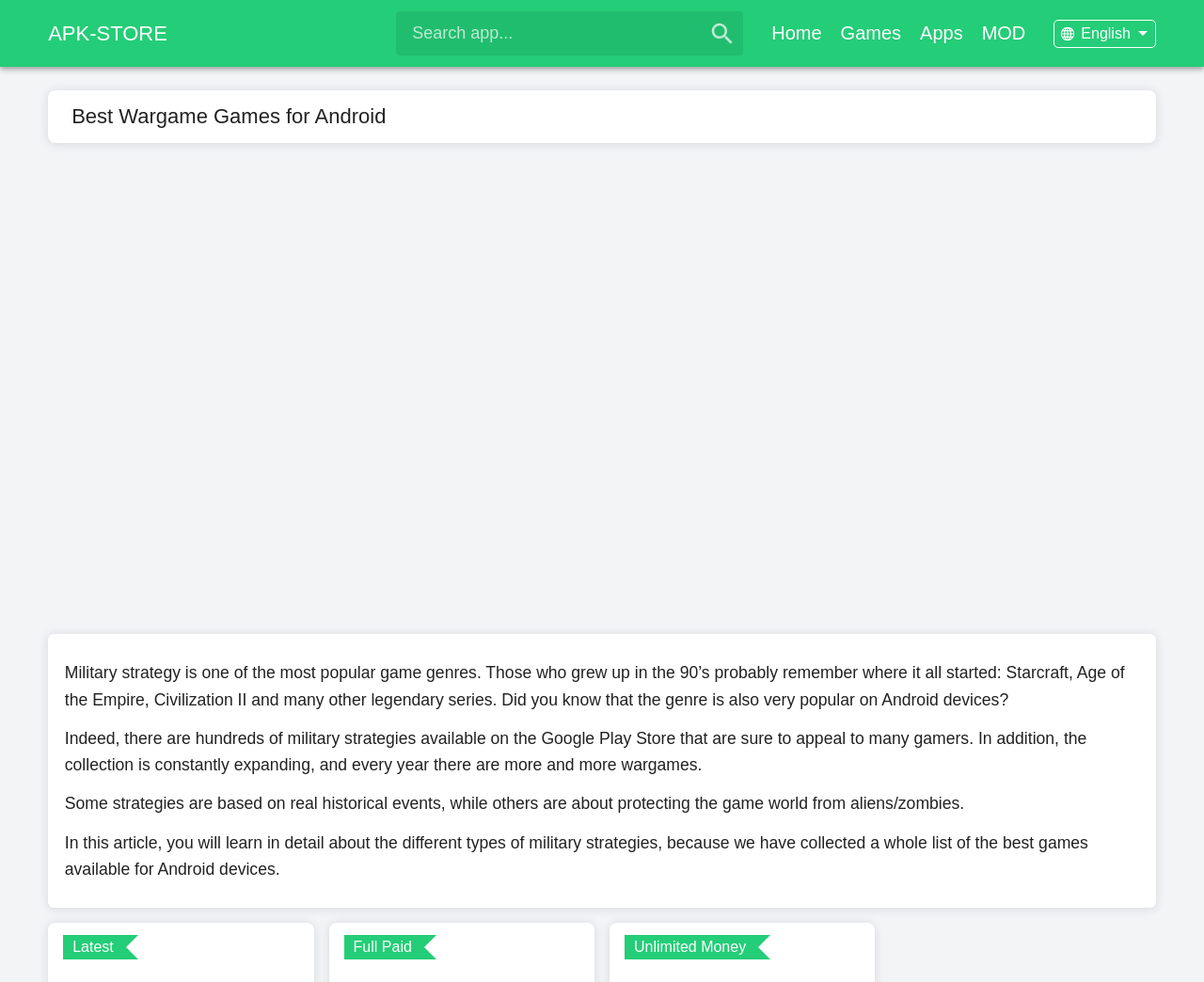Answer briefly with one word or phrase:
What is the genre of games mentioned in the webpage?

Military strategy